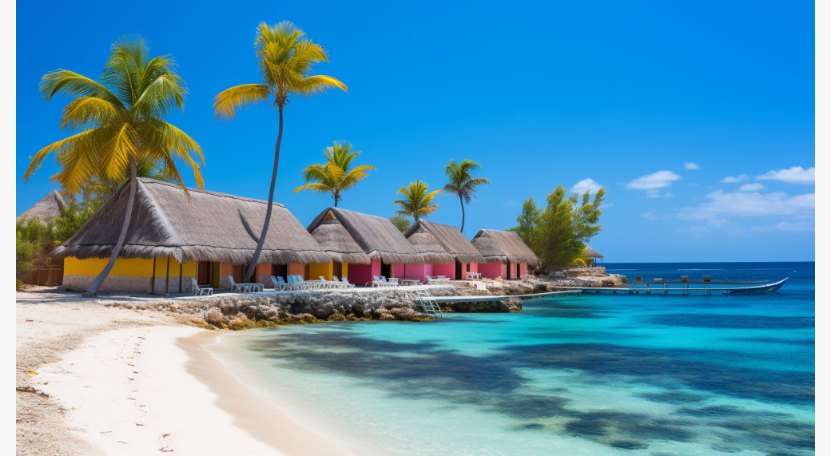What type of trees are swaying in the breeze? Observe the screenshot and provide a one-word or short phrase answer.

Palm trees